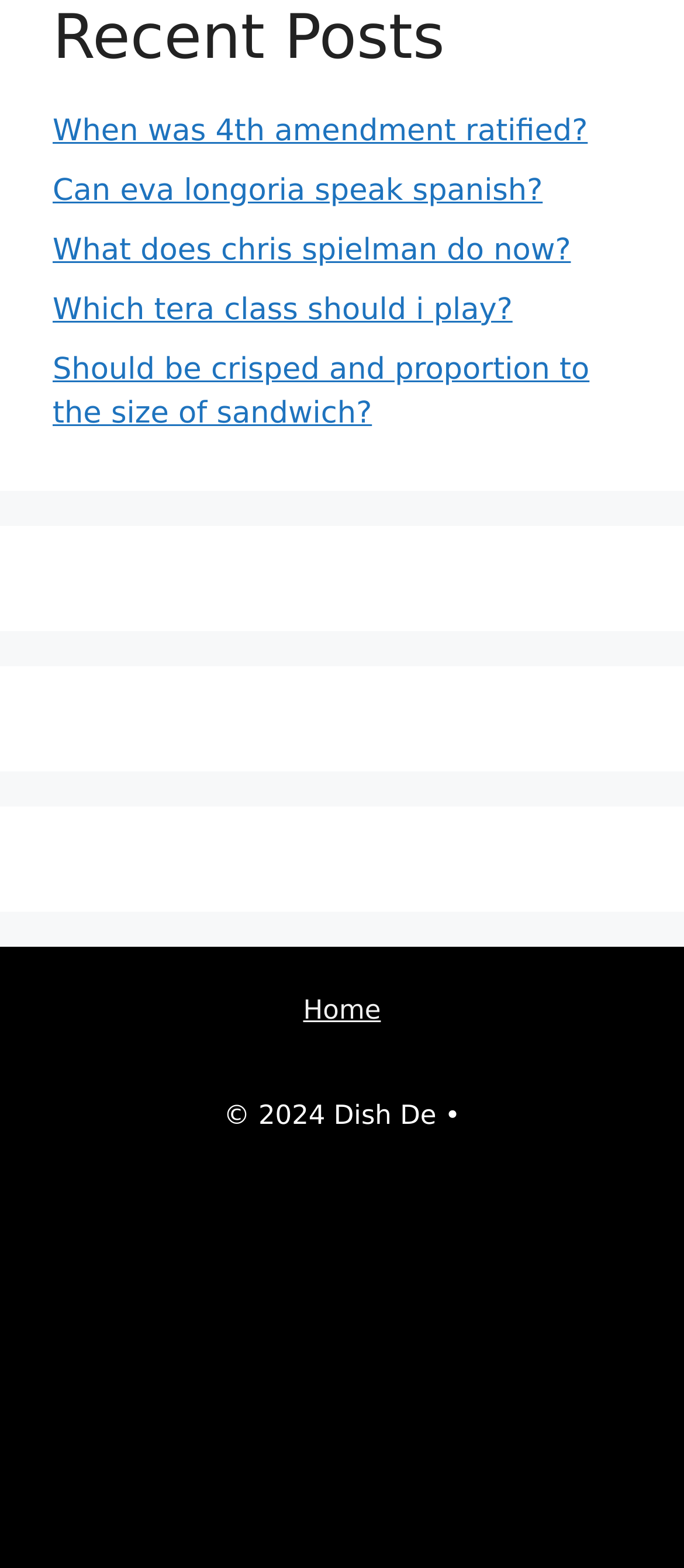Find the bounding box coordinates corresponding to the UI element with the description: "Can eva longoria speak spanish?". The coordinates should be formatted as [left, top, right, bottom], with values as floats between 0 and 1.

[0.077, 0.111, 0.793, 0.133]